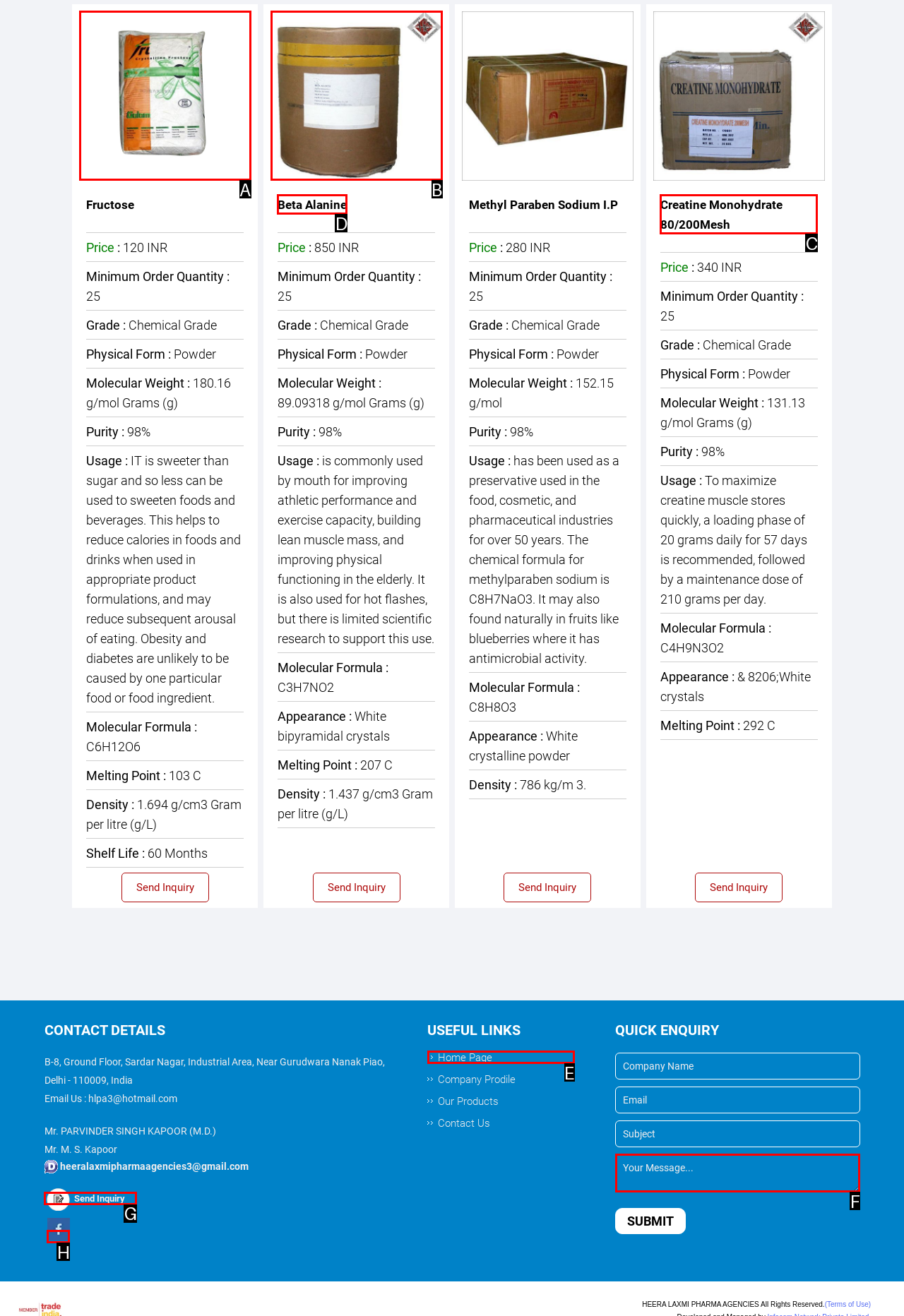Determine the letter of the UI element that will complete the task: Click on the link to view details about Beta Alanine
Reply with the corresponding letter.

D